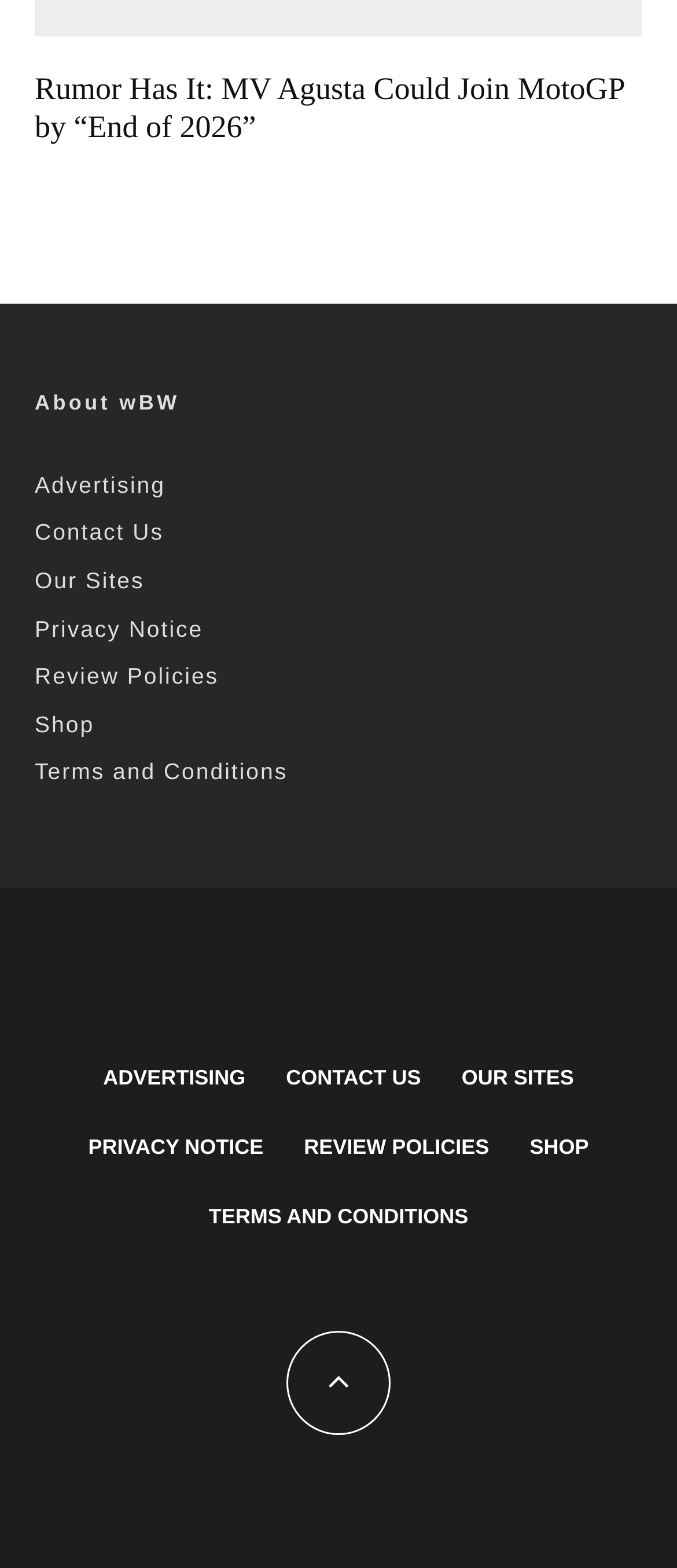Please identify the bounding box coordinates of the region to click in order to complete the task: "go to the shop". The coordinates must be four float numbers between 0 and 1, specified as [left, top, right, bottom].

[0.051, 0.453, 0.139, 0.47]